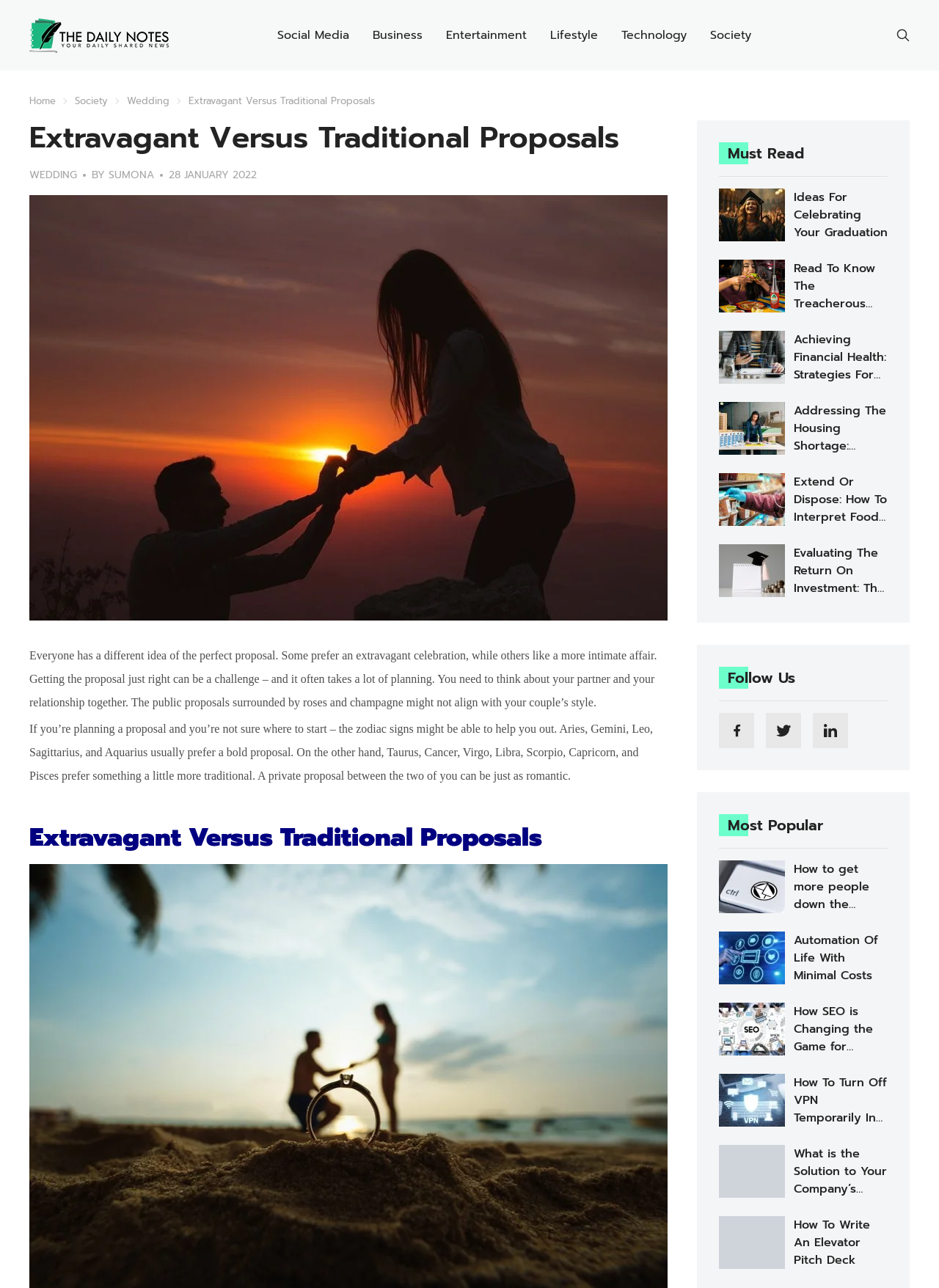What is the title of the first article on the webpage?
Analyze the screenshot and provide a detailed answer to the question.

The first article on the webpage has a title 'Extravagant Versus Traditional Proposals', which is also the main topic of the webpage.